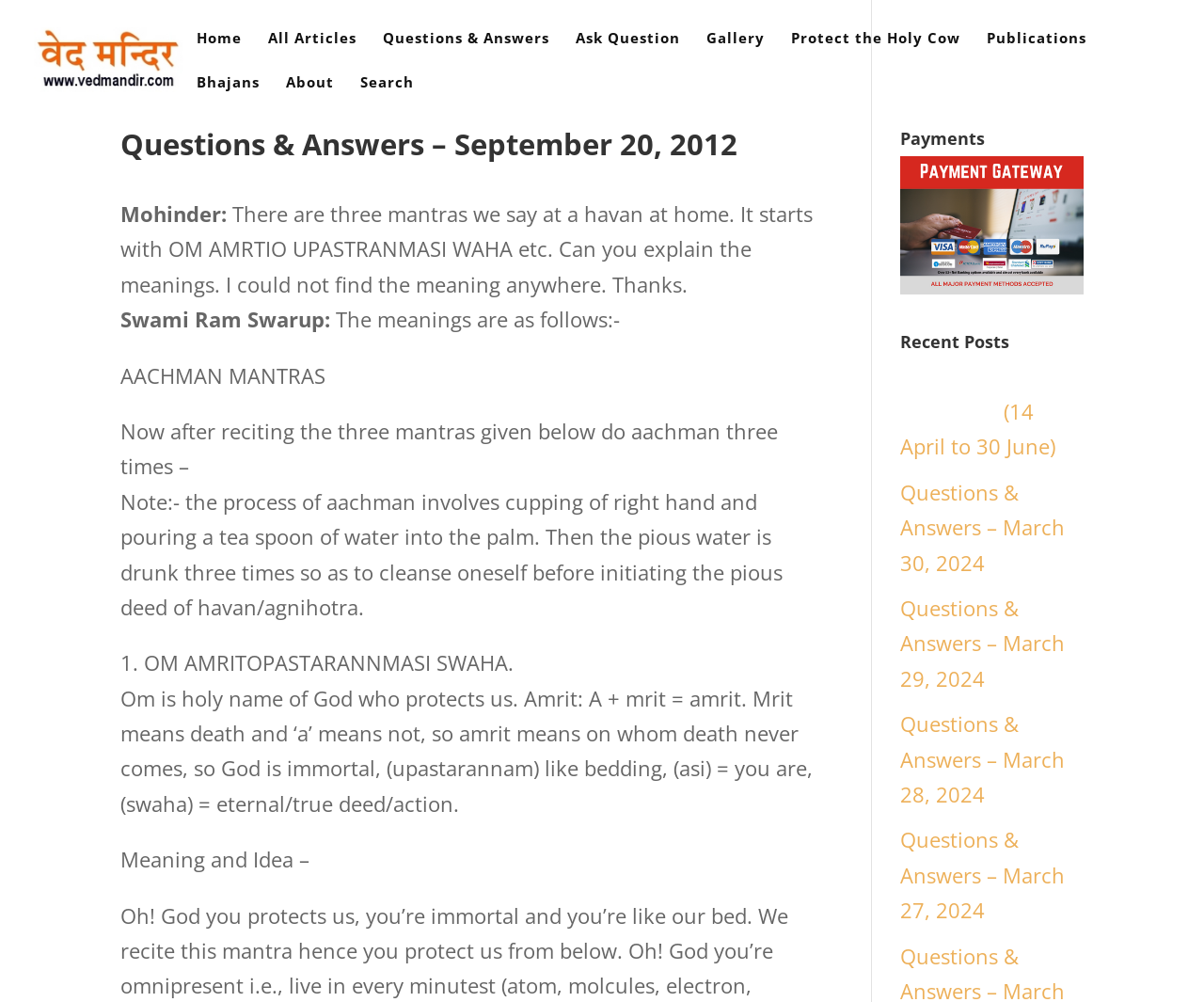What is the name of the website?
Please provide a single word or phrase in response based on the screenshot.

Ved Mandir